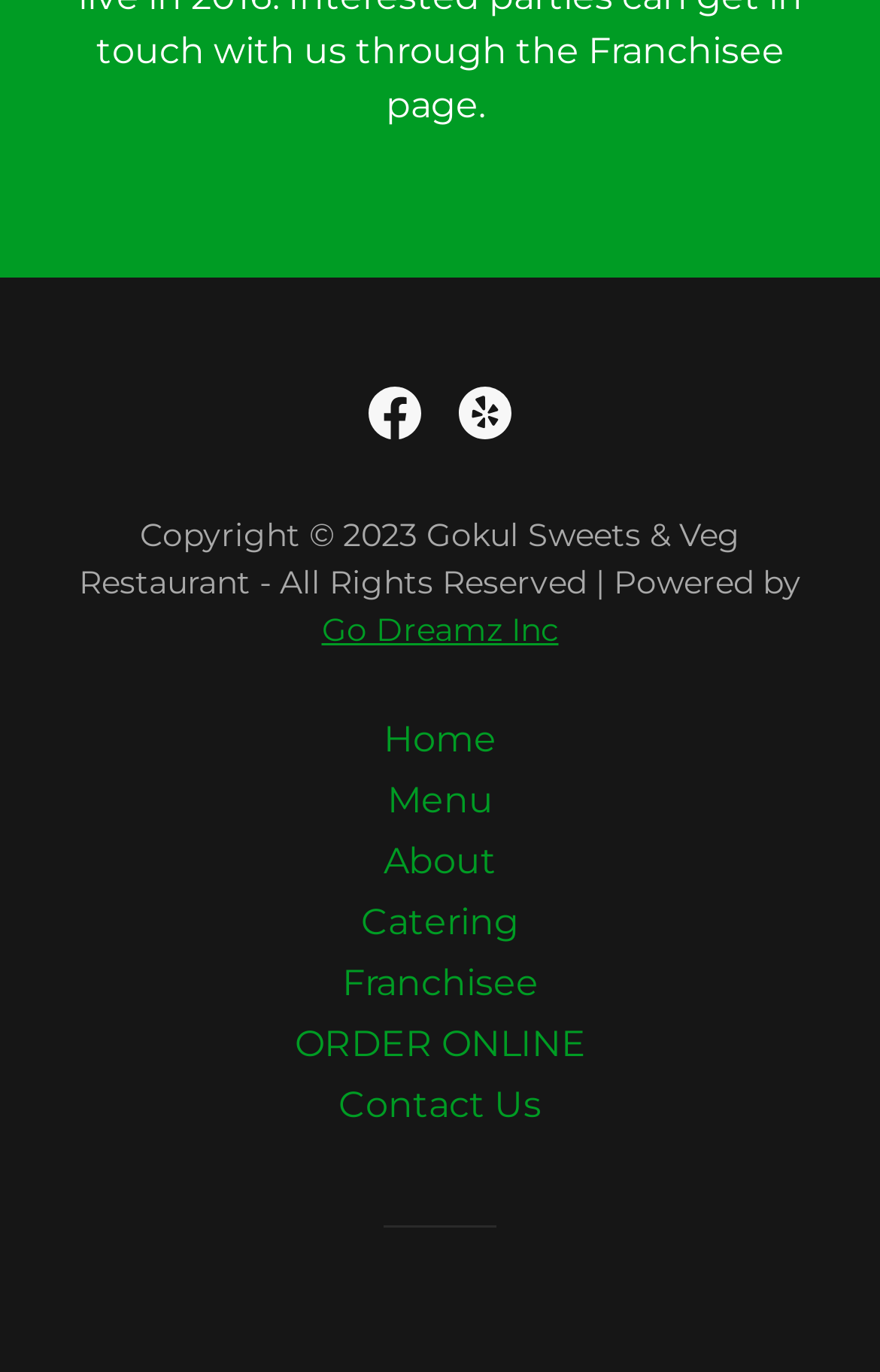Find the bounding box coordinates of the element to click in order to complete the given instruction: "View the Menu."

[0.419, 0.56, 0.581, 0.604]